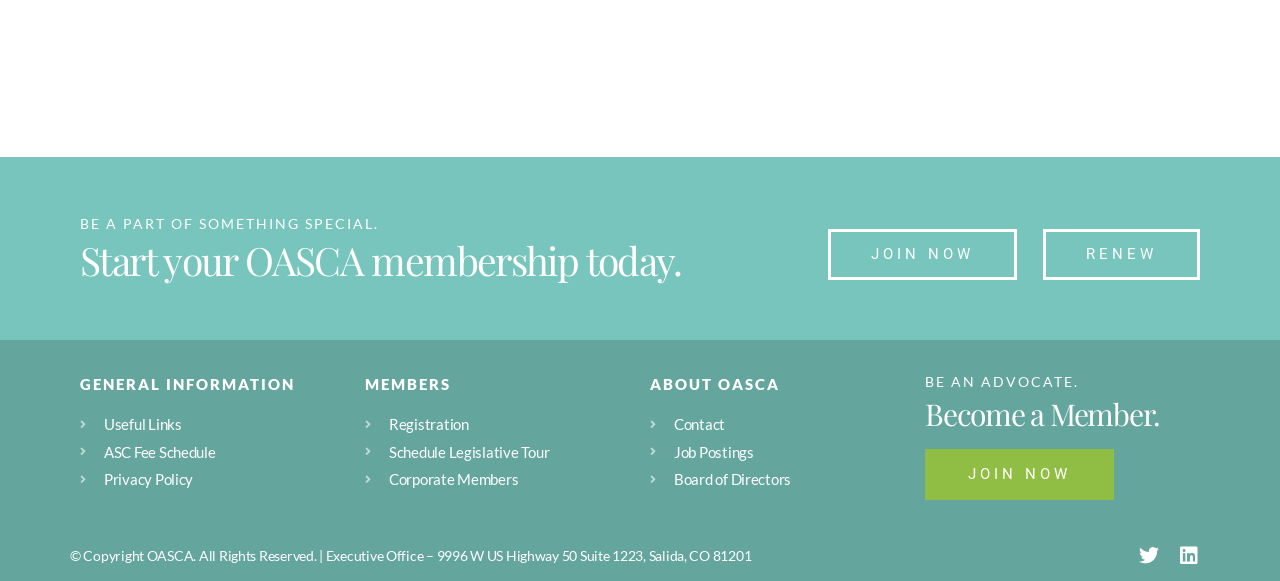Use a single word or phrase to answer this question: 
What are the three main sections on this webpage?

GENERAL INFORMATION, MEMBERS, ABOUT OASCA